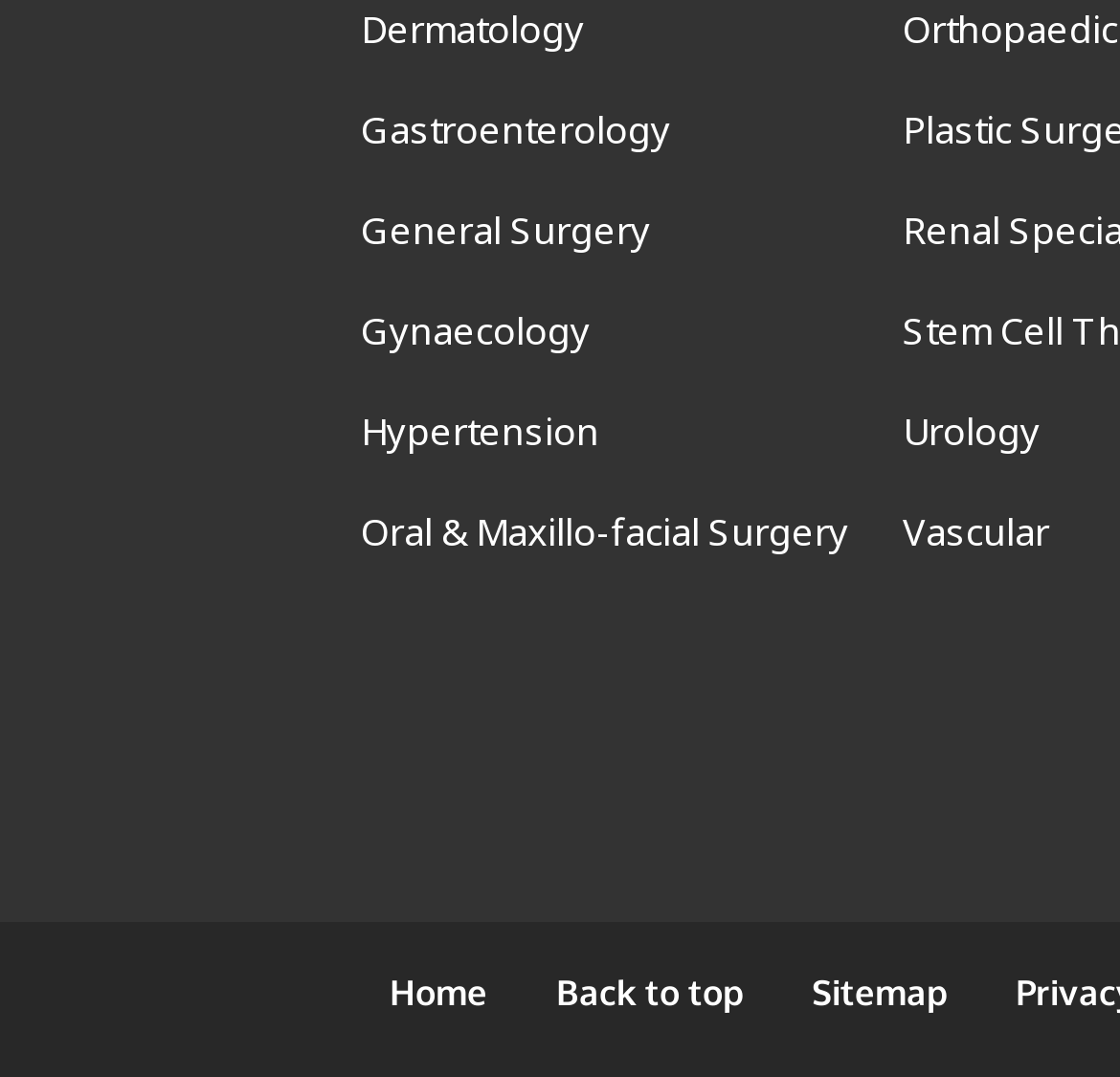Is there a link to Vascular?
Answer briefly with a single word or phrase based on the image.

Yes